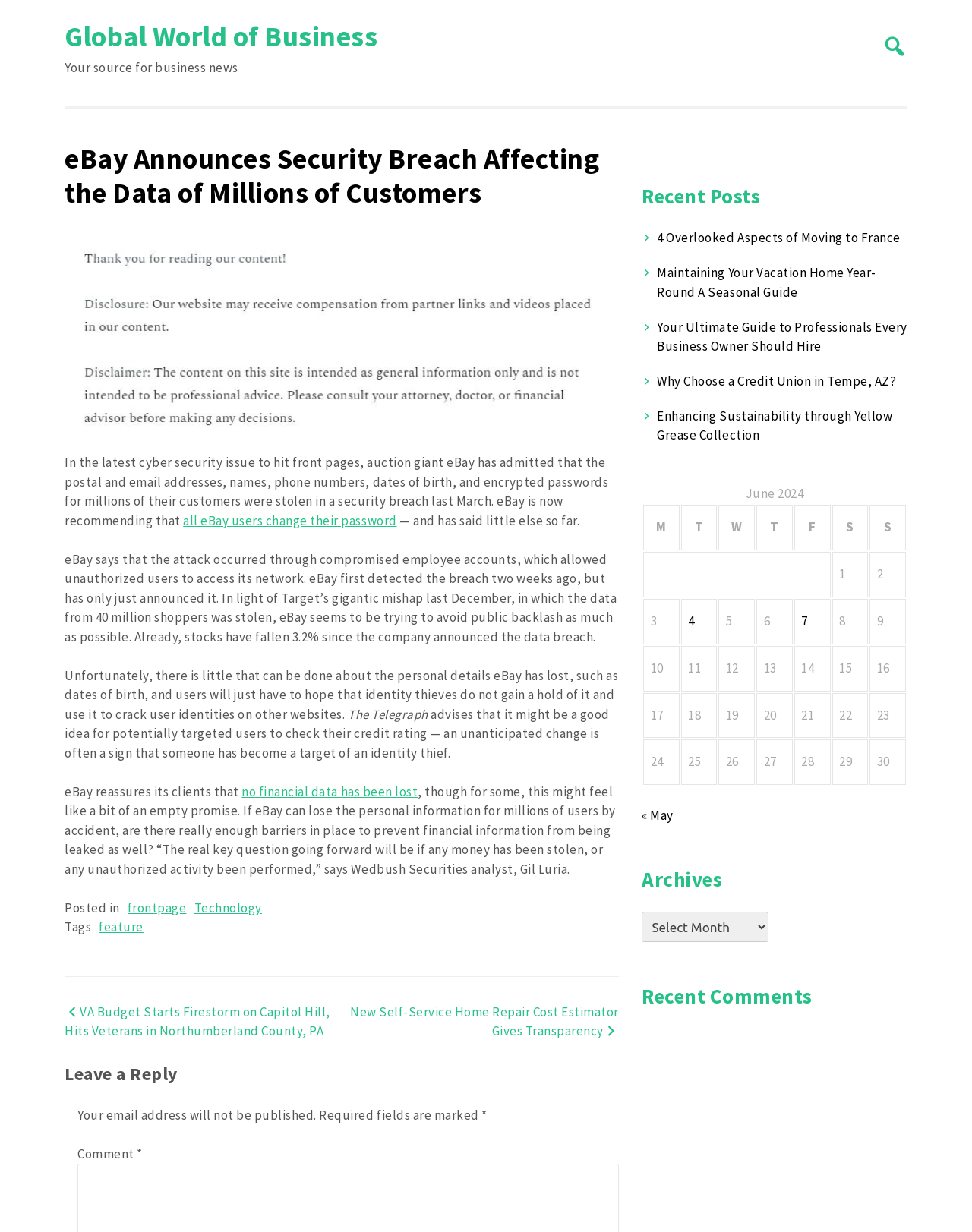Can you specify the bounding box coordinates of the area that needs to be clicked to fulfill the following instruction: "Leave a reply"?

[0.066, 0.861, 0.637, 0.883]